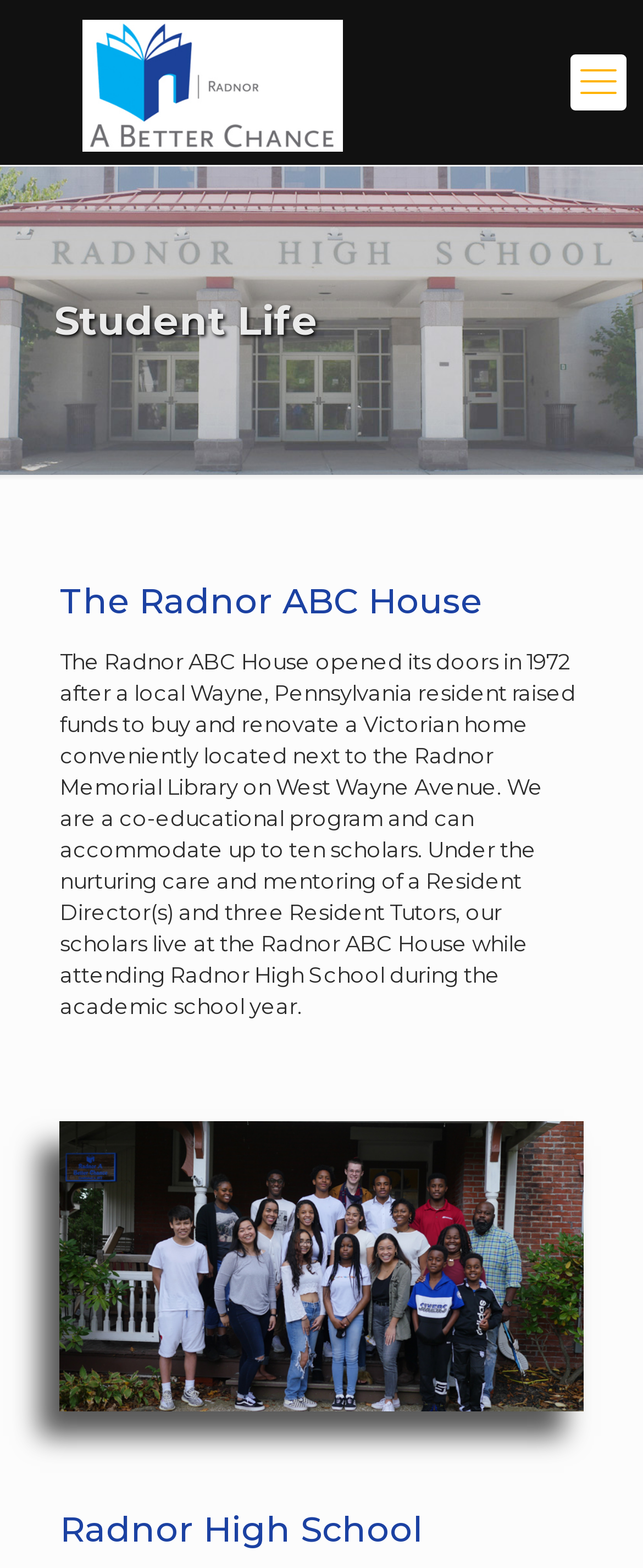Provide an in-depth caption for the contents of the webpage.

The webpage is about Radnor High School, specifically focusing on the school's culture and student life. At the top left of the page, there is a link to "Radnor ABC" and an icon represented by "\ue960" to the right of it. Below these elements, a prominent heading "Student Life" is displayed. 

Further down, another heading "The Radnor ABC House" is situated, followed by a block of text that describes the history and purpose of the Radnor ABC House, a co-educational program that accommodates up to ten scholars. This text is positioned in the middle of the page. 

Below the text, there is an image, represented by a figure element, taking up a significant portion of the page. Finally, at the bottom of the page, a heading "Radnor High School" is displayed. Overall, the webpage presents information about Radnor High School's student life, with a focus on the Radnor ABC House program.